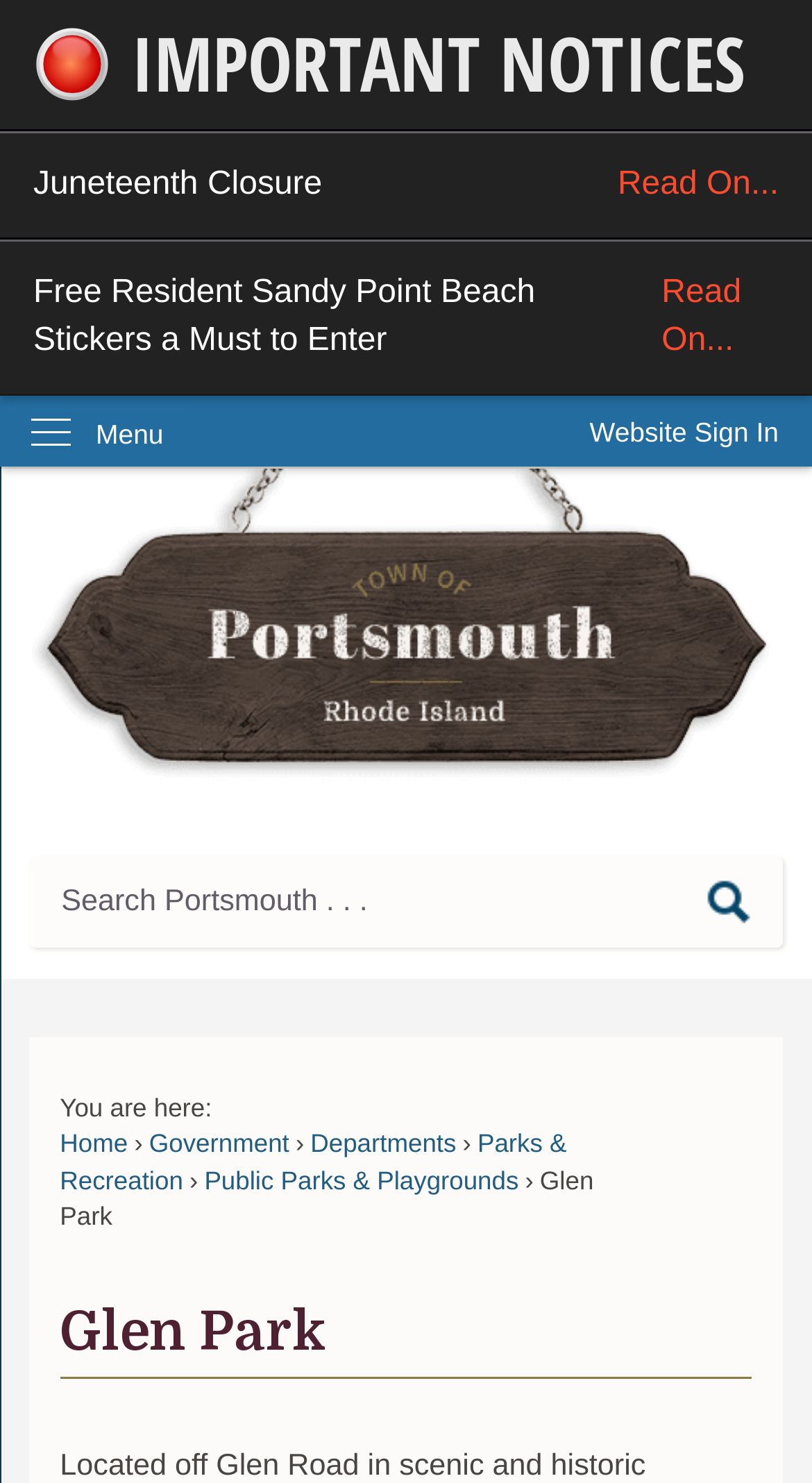Provide your answer to the question using just one word or phrase: What is the purpose of the button at the top right corner?

Website Sign In